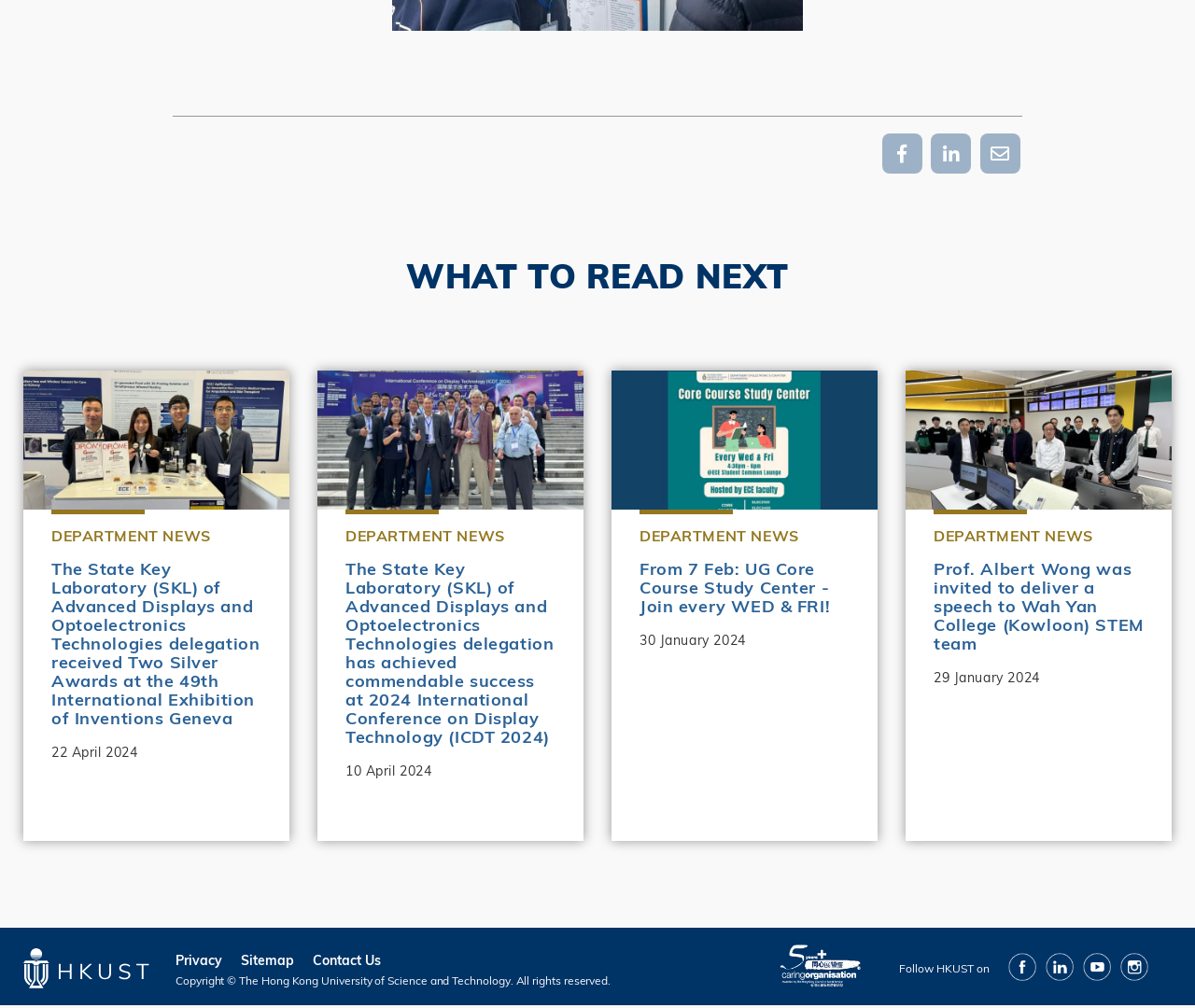Kindly determine the bounding box coordinates for the clickable area to achieve the given instruction: "Read the news about Prof. Albert Wong's speech".

[0.781, 0.554, 0.957, 0.649]